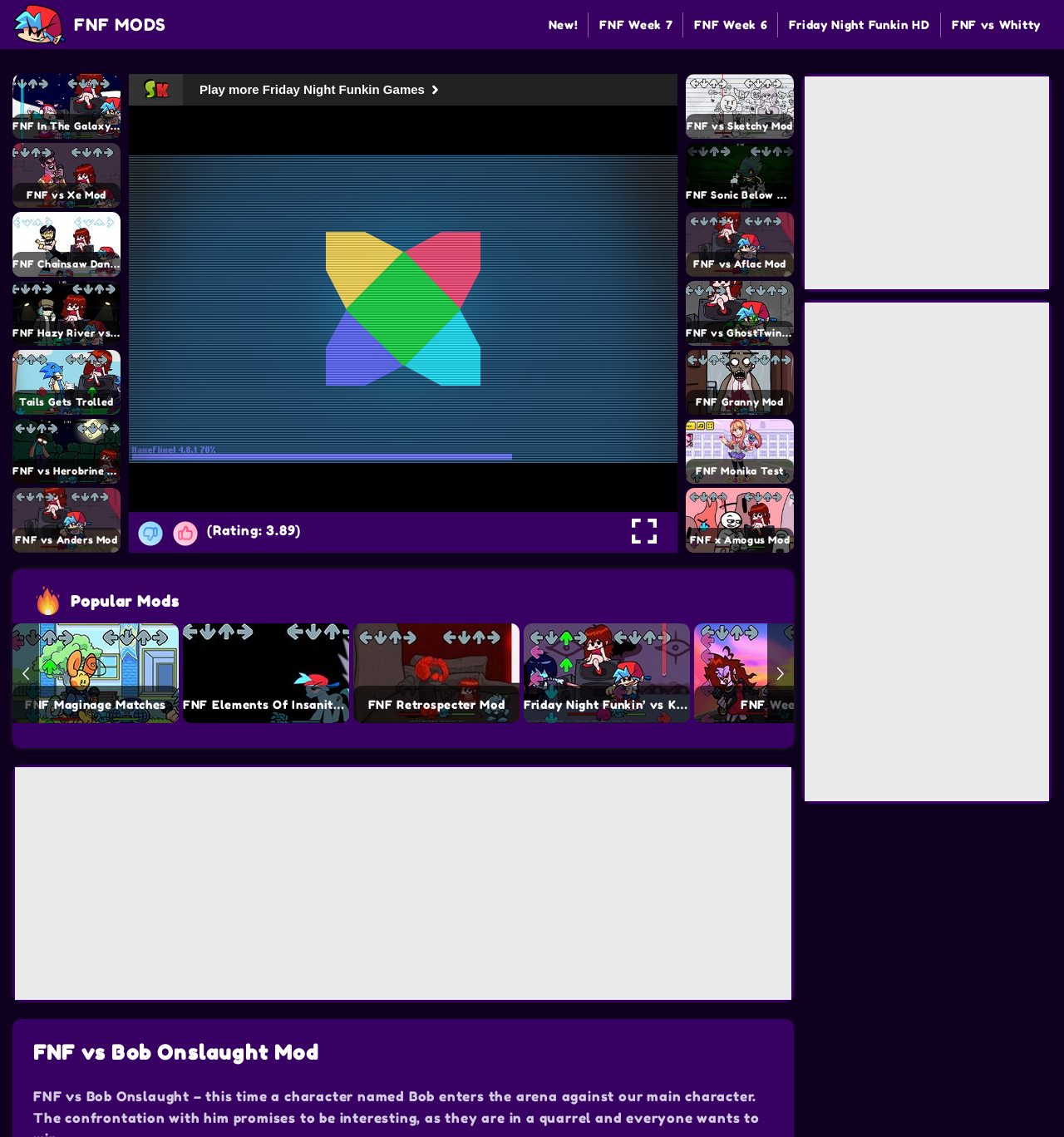Detail the various sections and features of the webpage.

This webpage is about Friday Night Funkin' (FNF) mods, specifically the FNF vs Bob Onslaught Mod. At the top, there is a heading with the title "FNF VS BOB ONSLAUGHT MOD" and a link to play FNF mods online. Below this, there are several links to other FNF mods, including FNF Week 7, FNF Week 6, and Friday Night Funkin HD.

On the left side of the page, there is a list of FNF mods, each with an image and a link to the mod. The list includes mods such as FNF In The Galaxy Mod, FNF vs Xe Mod, and FNF Chainsaw Dance Mod. Each mod has a corresponding image and link.

In the middle of the page, there is an iframe with a rating system, where users can like or dislike the mod. Below this, there is a link to view the mod in full screen.

On the right side of the page, there is another list of FNF mods, similar to the one on the left side. This list includes mods such as FNF vs Sketchy Mod, FNF Sonic Below The Depths Mod, and FNF vs Aflac Mod.

At the bottom of the page, there are navigation buttons to view previous or next pages of FNF mods. There are also several advertisements scattered throughout the page, including iframes and images.

Overall, this webpage is a hub for FNF mods, allowing users to browse and play different mods.